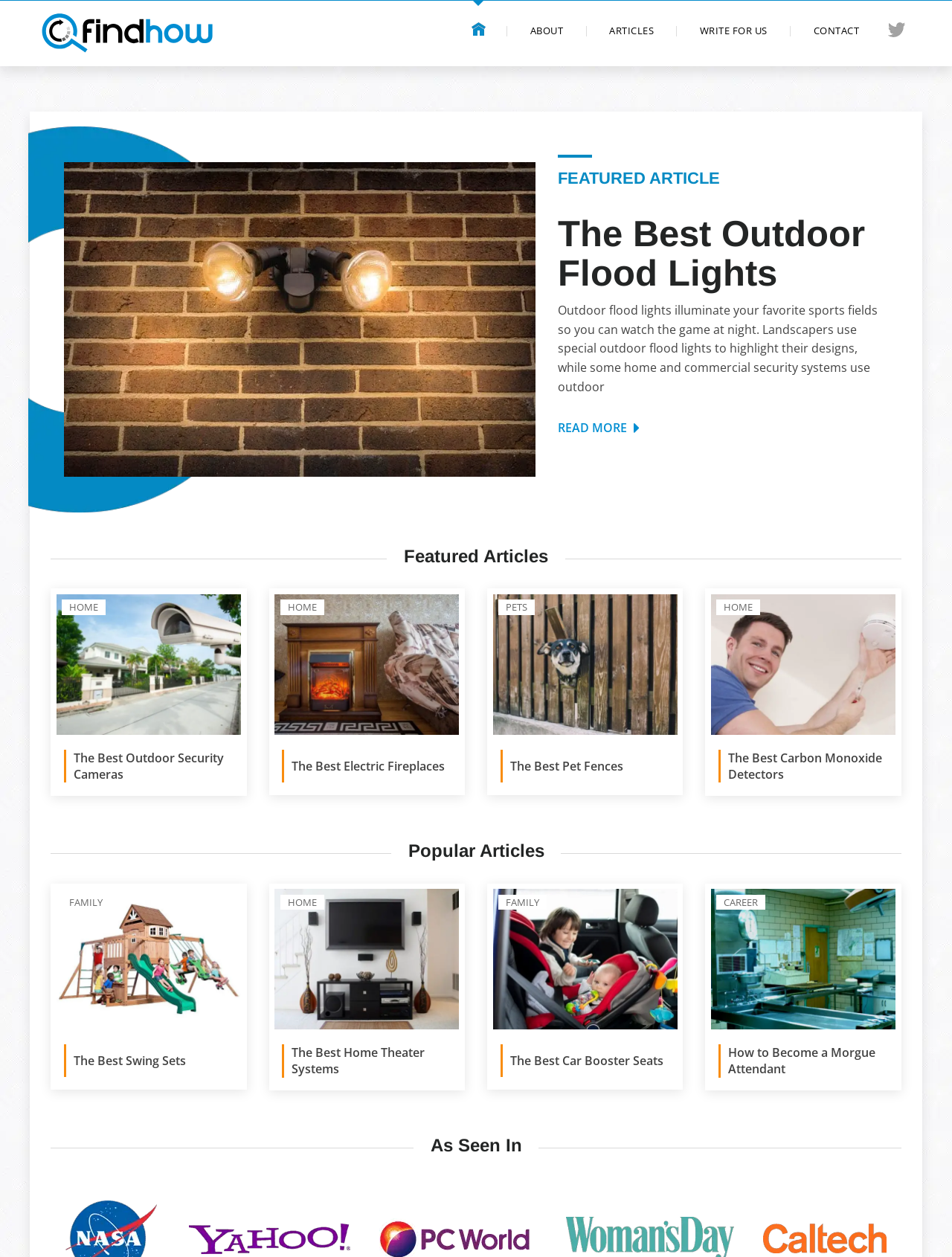What is the name of the website?
Look at the image and respond with a one-word or short-phrase answer.

FindHow